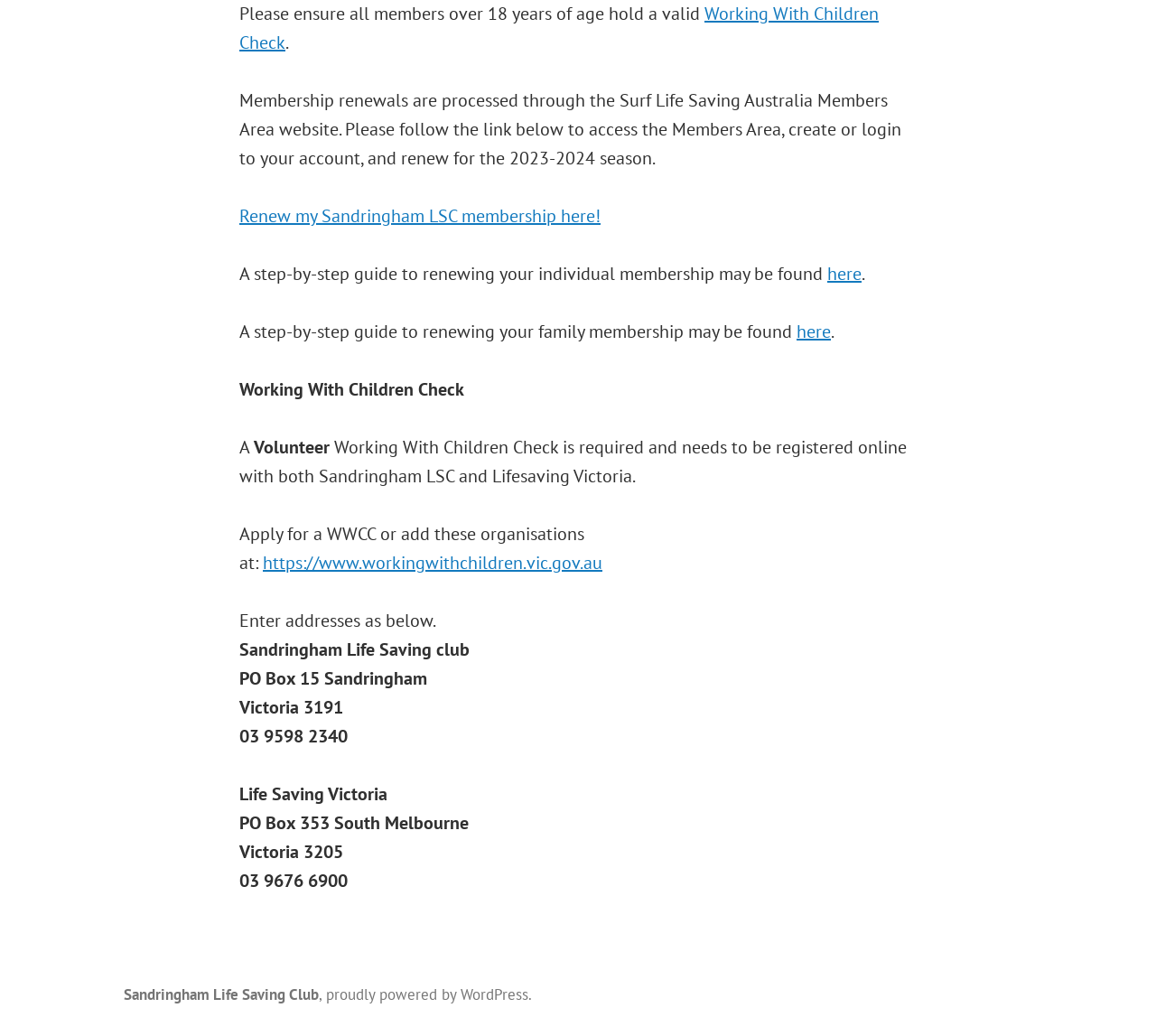Using the given description, provide the bounding box coordinates formatted as (top-left x, top-left y, bottom-right x, bottom-right y), with all values being floating point numbers between 0 and 1. Description: here

[0.689, 0.309, 0.719, 0.332]